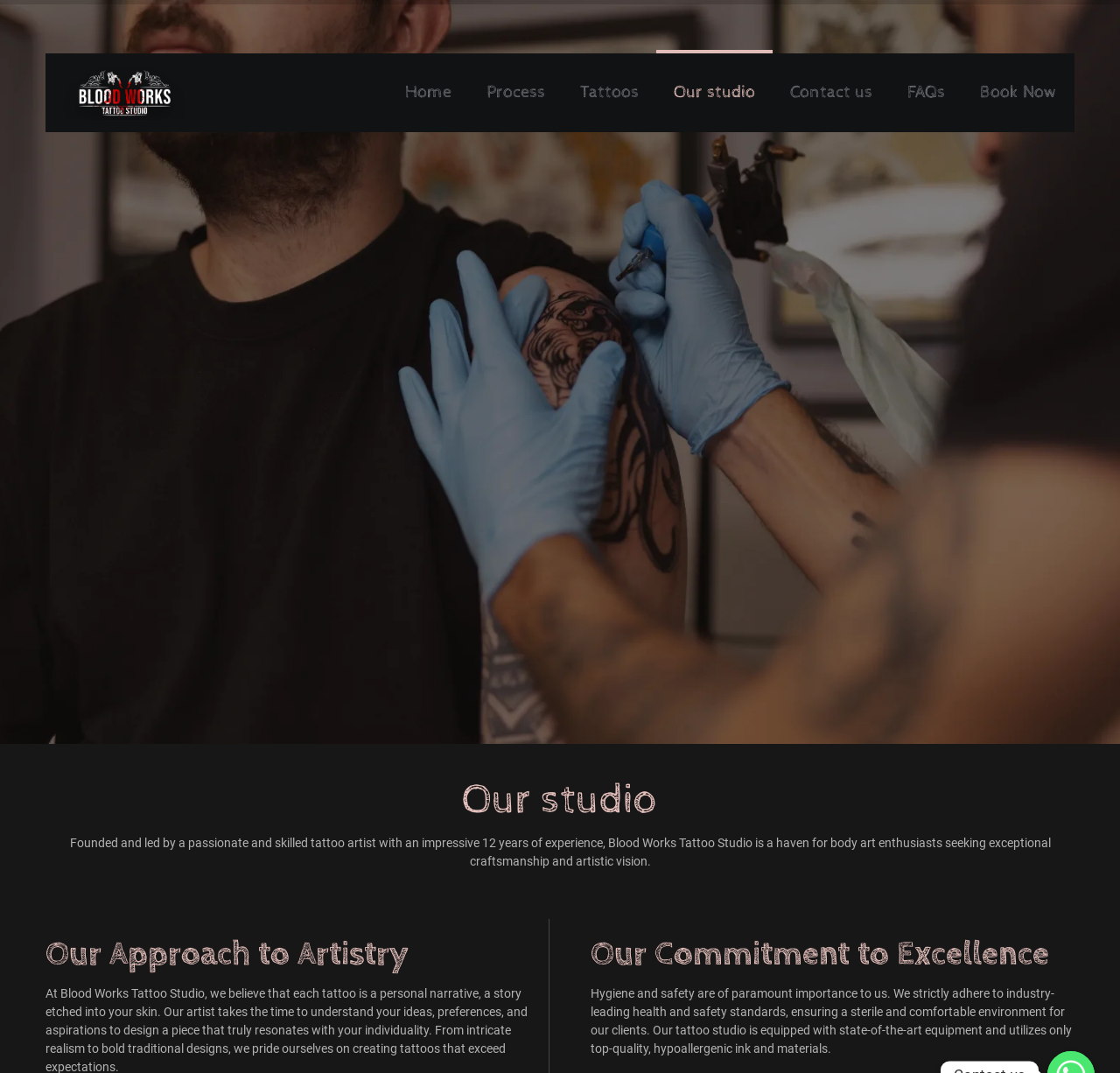Determine the bounding box coordinates of the UI element described below. Use the format (top-left x, top-left y, bottom-right x, bottom-right y) with floating point numbers between 0 and 1: Other Professional Email Address Providers

None